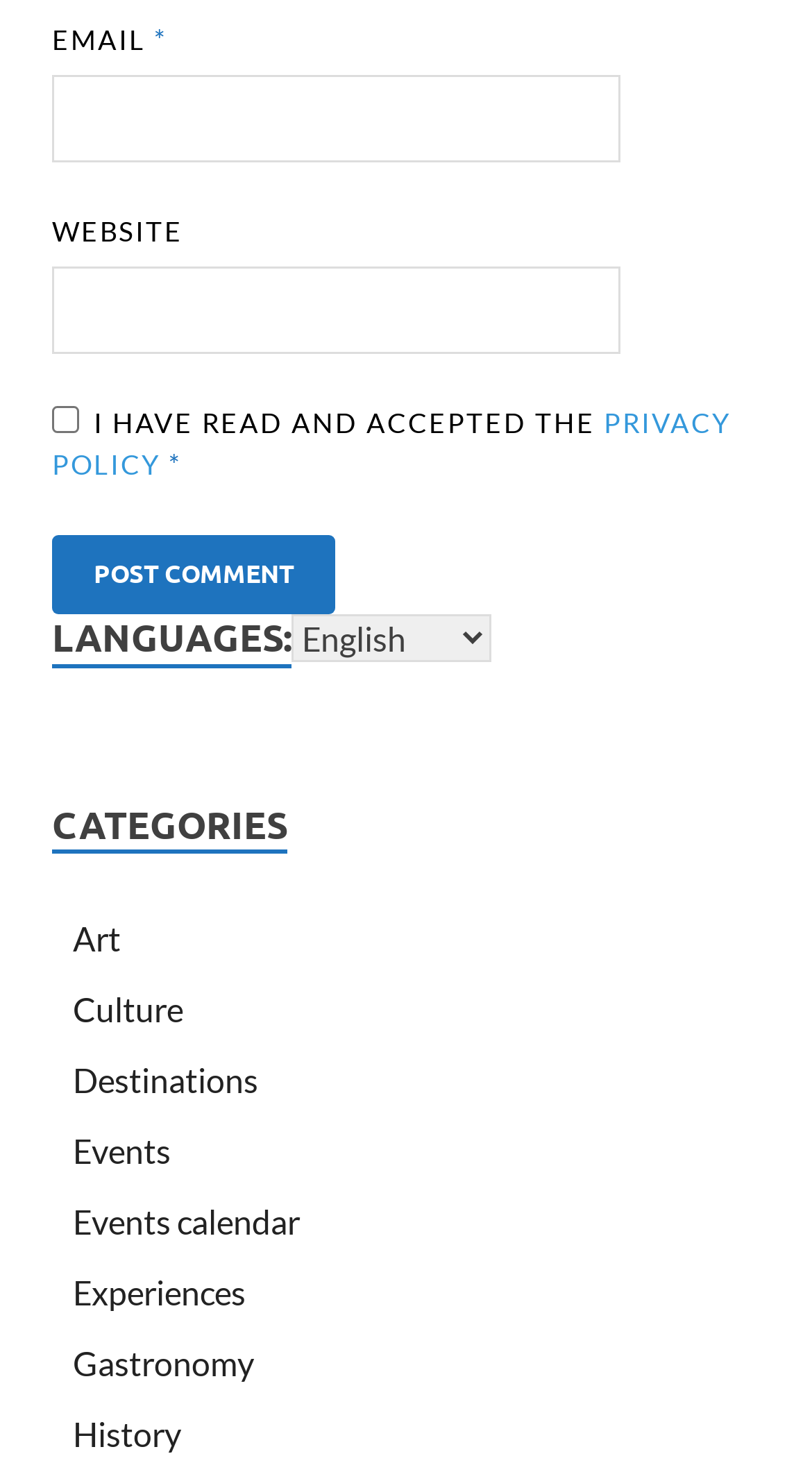Provide a brief response to the question below using one word or phrase:
What is the purpose of the checkbox?

To accept privacy policy